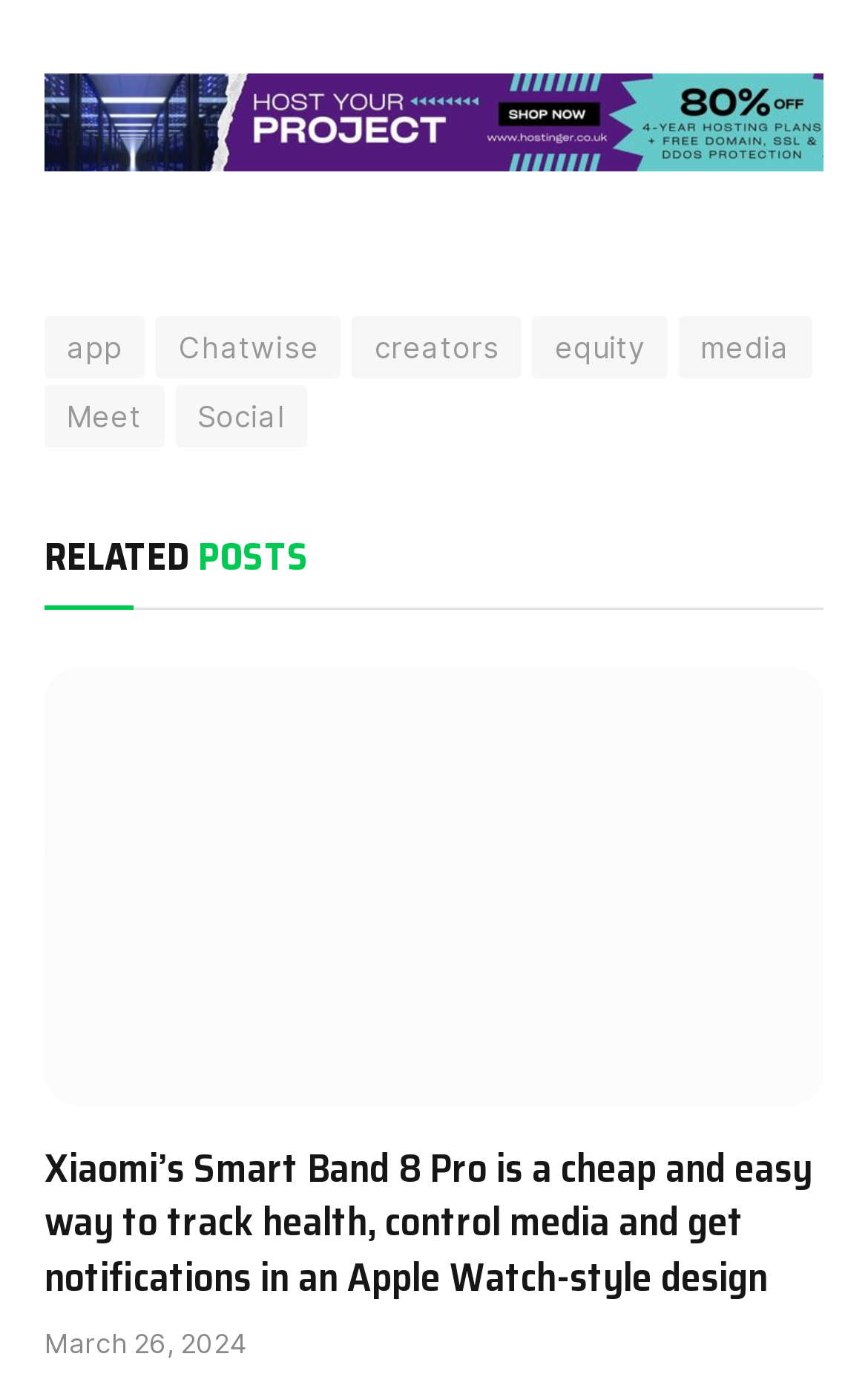What is the title of the article?
Using the visual information, respond with a single word or phrase.

Xiaomi’s Smart Band 8 Pro